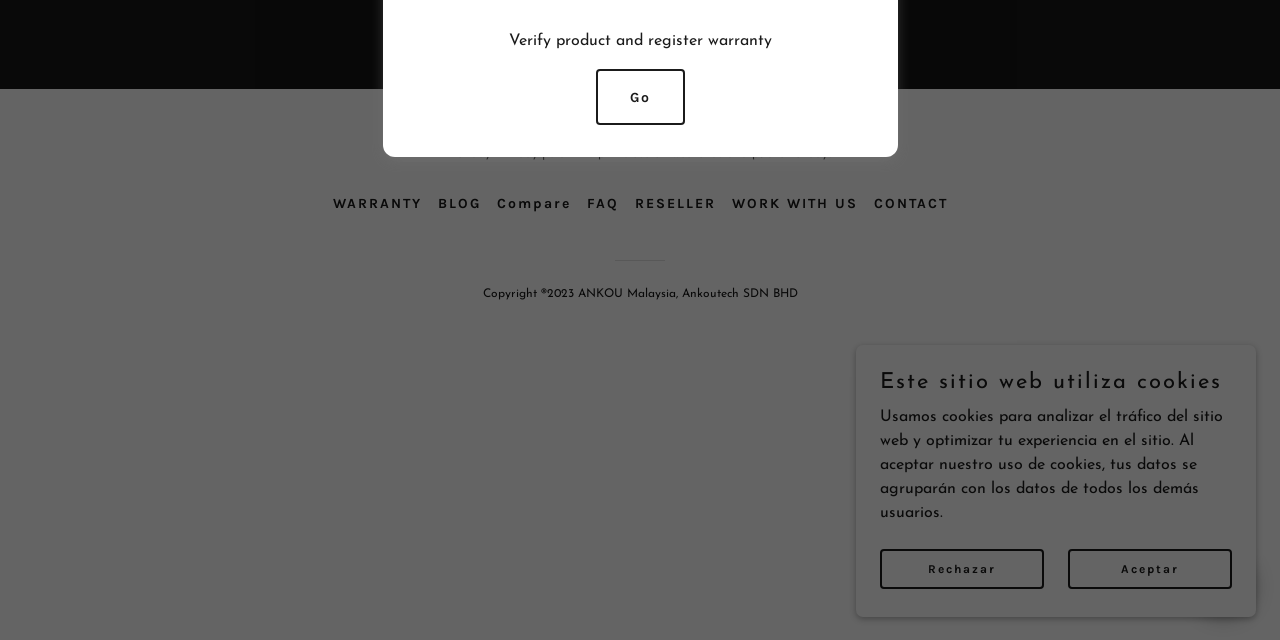Mark the bounding box of the element that matches the following description: "Aceptar".

[0.834, 0.856, 0.962, 0.919]